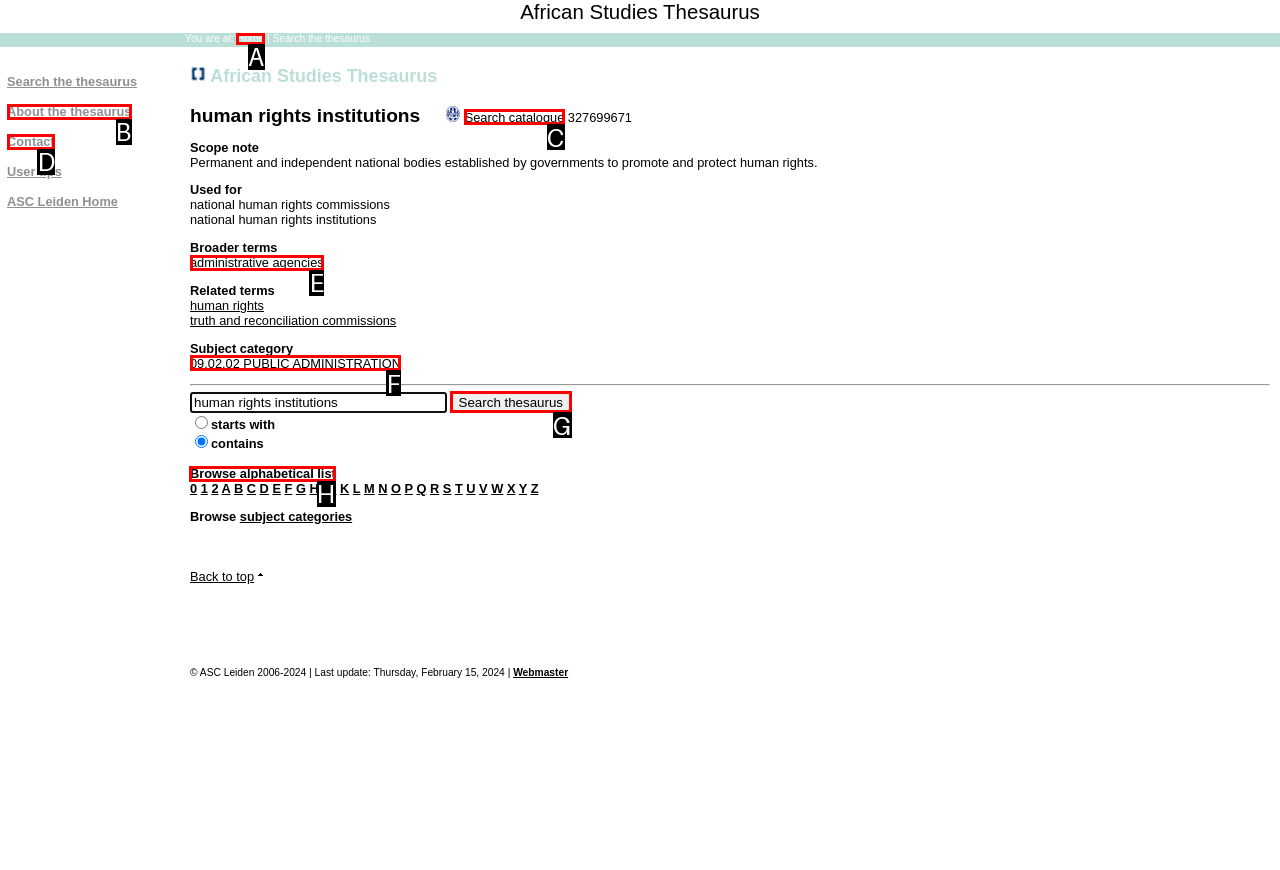Identify which lettered option to click to carry out the task: Browse alphabetical list. Provide the letter as your answer.

H